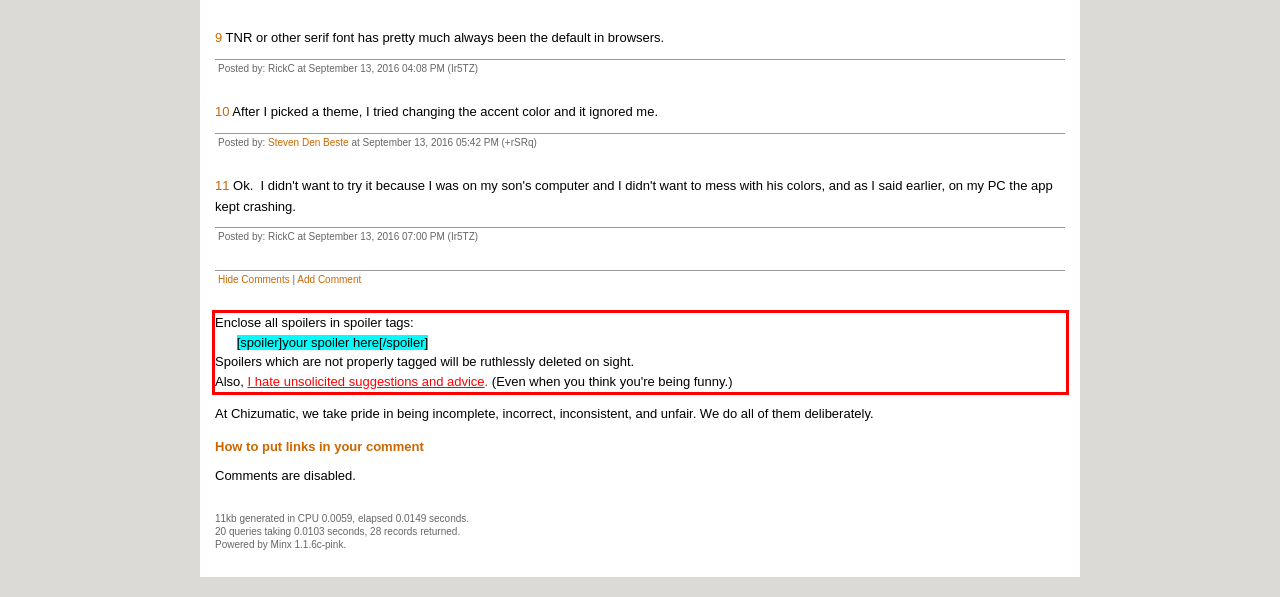You are provided with a webpage screenshot that includes a red rectangle bounding box. Extract the text content from within the bounding box using OCR.

Enclose all spoilers in spoiler tags: [spoiler]your spoiler here[/spoiler] Spoilers which are not properly tagged will be ruthlessly deleted on sight. Also, I hate unsolicited suggestions and advice. (Even when you think you're being funny.)